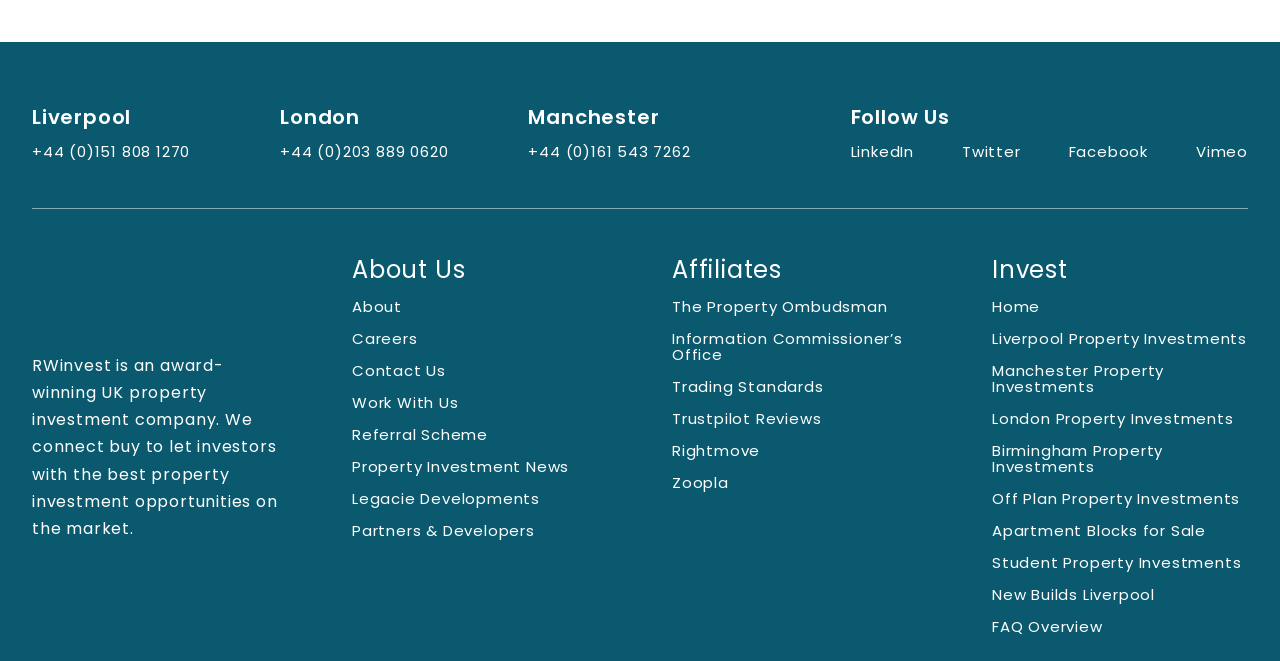Given the webpage screenshot, identify the bounding box of the UI element that matches this description: "Trading Standards".

[0.525, 0.569, 0.643, 0.601]